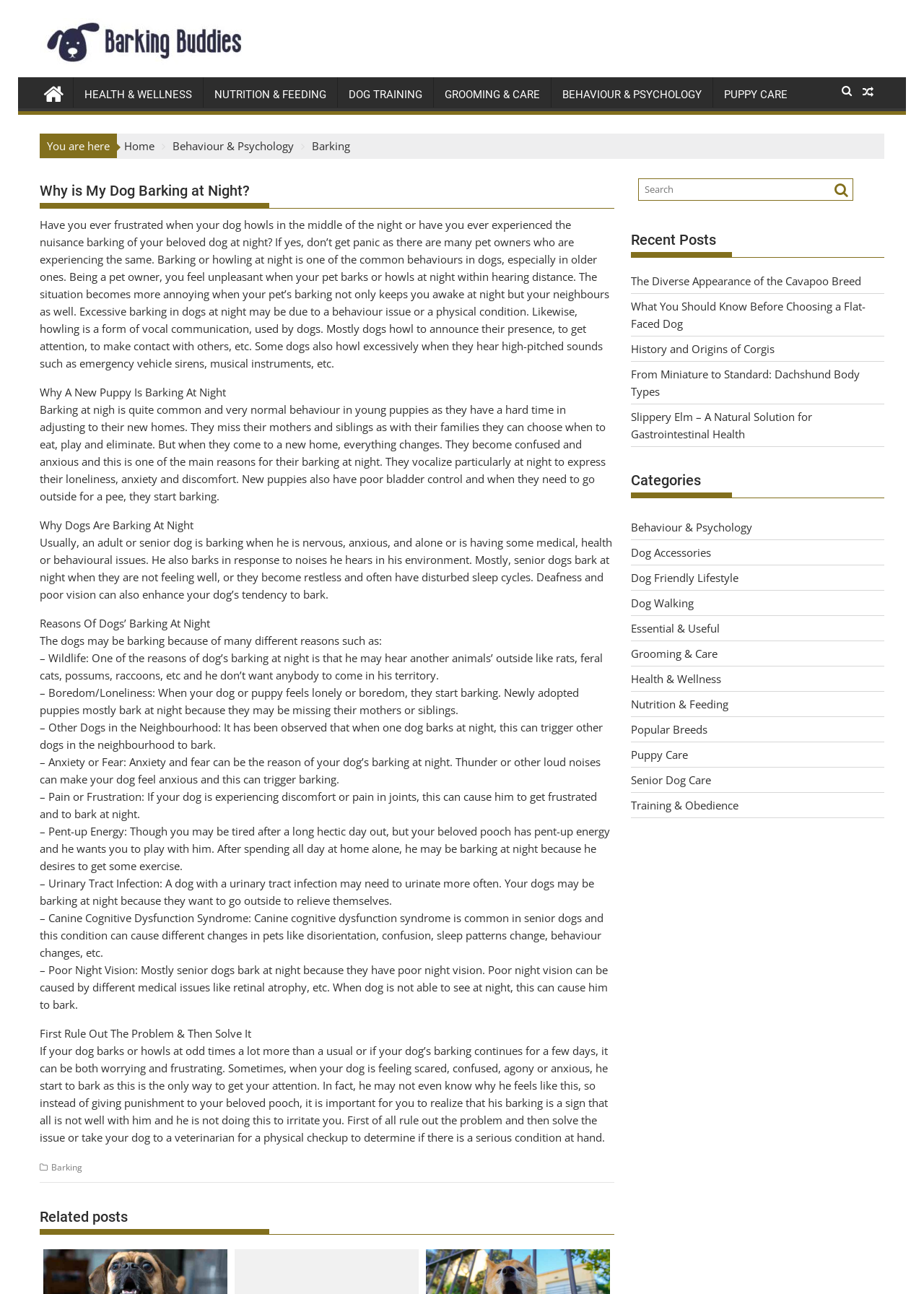Bounding box coordinates should be in the format (top-left x, top-left y, bottom-right x, bottom-right y) and all values should be floating point numbers between 0 and 1. Determine the bounding box coordinate for the UI element described as: History and Origins of Corgis

[0.683, 0.264, 0.838, 0.275]